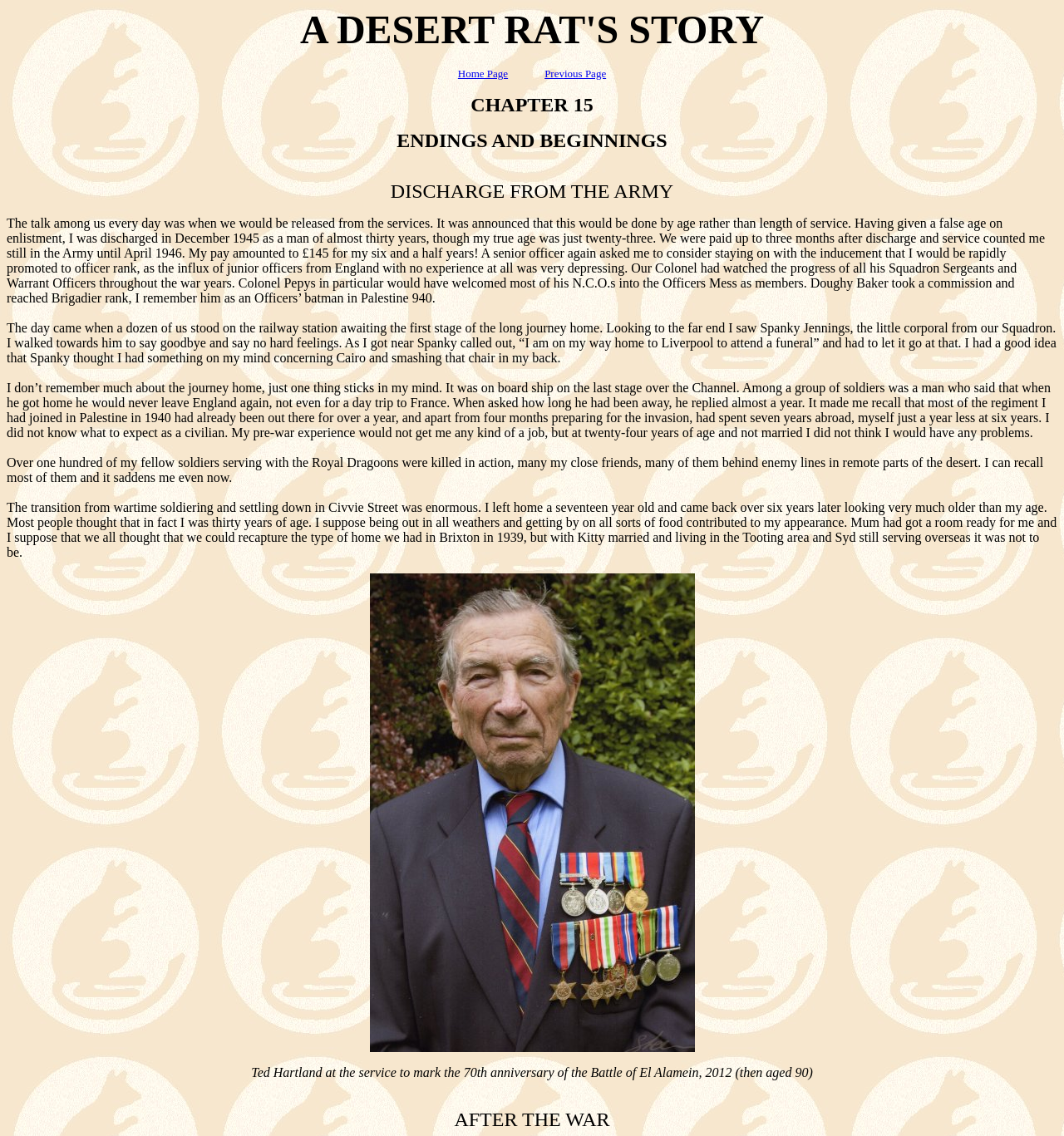What is the age of Ted Hartland in the 2012 photo?
Kindly offer a comprehensive and detailed response to the question.

I found the age of Ted Hartland in the 2012 photo by reading the text in the StaticText element that starts with 'Ted Hartland at the service to mark the 70th anniversary of the Battle of El Alamein, 2012 (then aged 90)'.